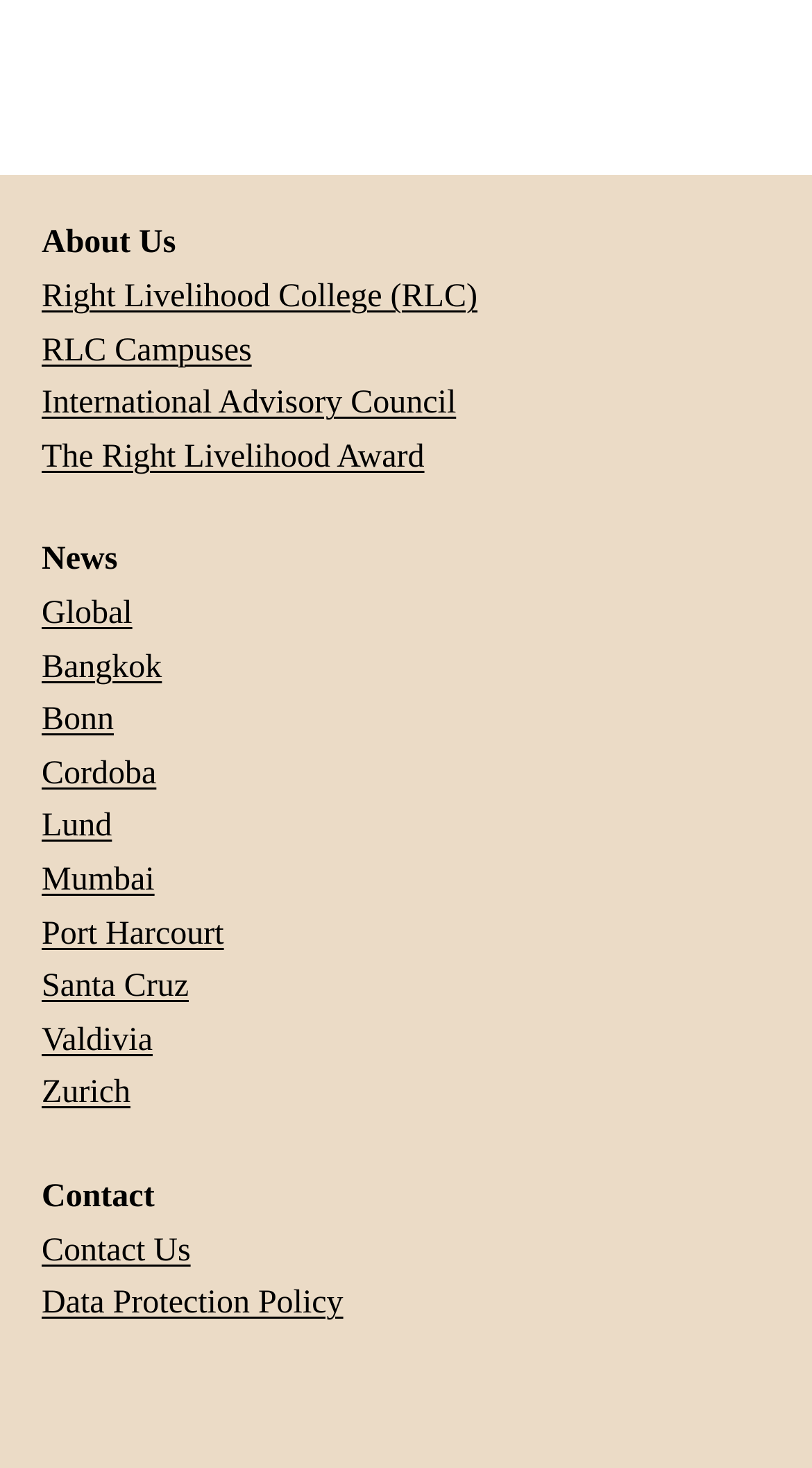Please specify the bounding box coordinates of the region to click in order to perform the following instruction: "explore the RLC Campuses".

[0.051, 0.227, 0.31, 0.251]